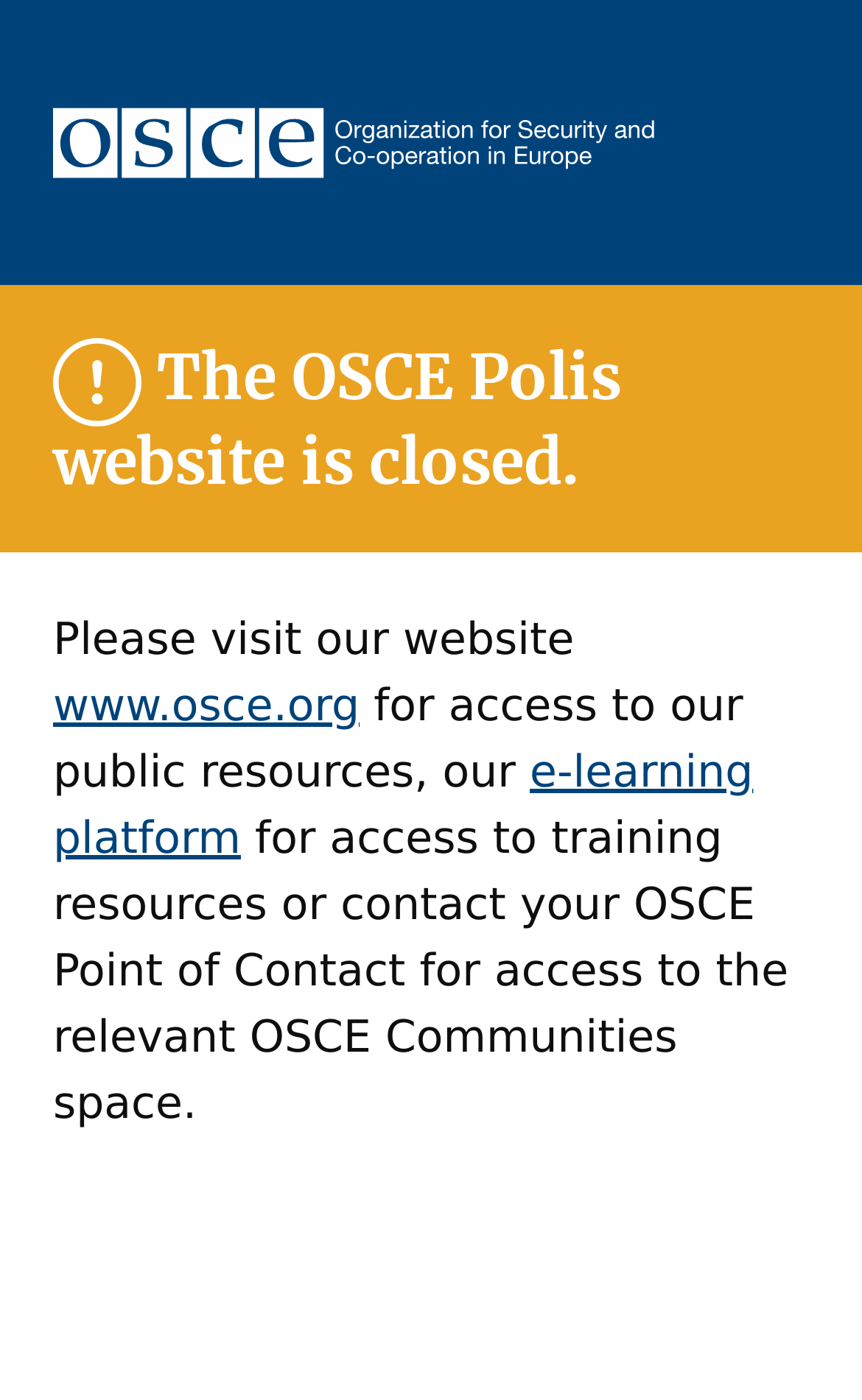Please locate the UI element described by "Description" and provide its bounding box coordinates.

None